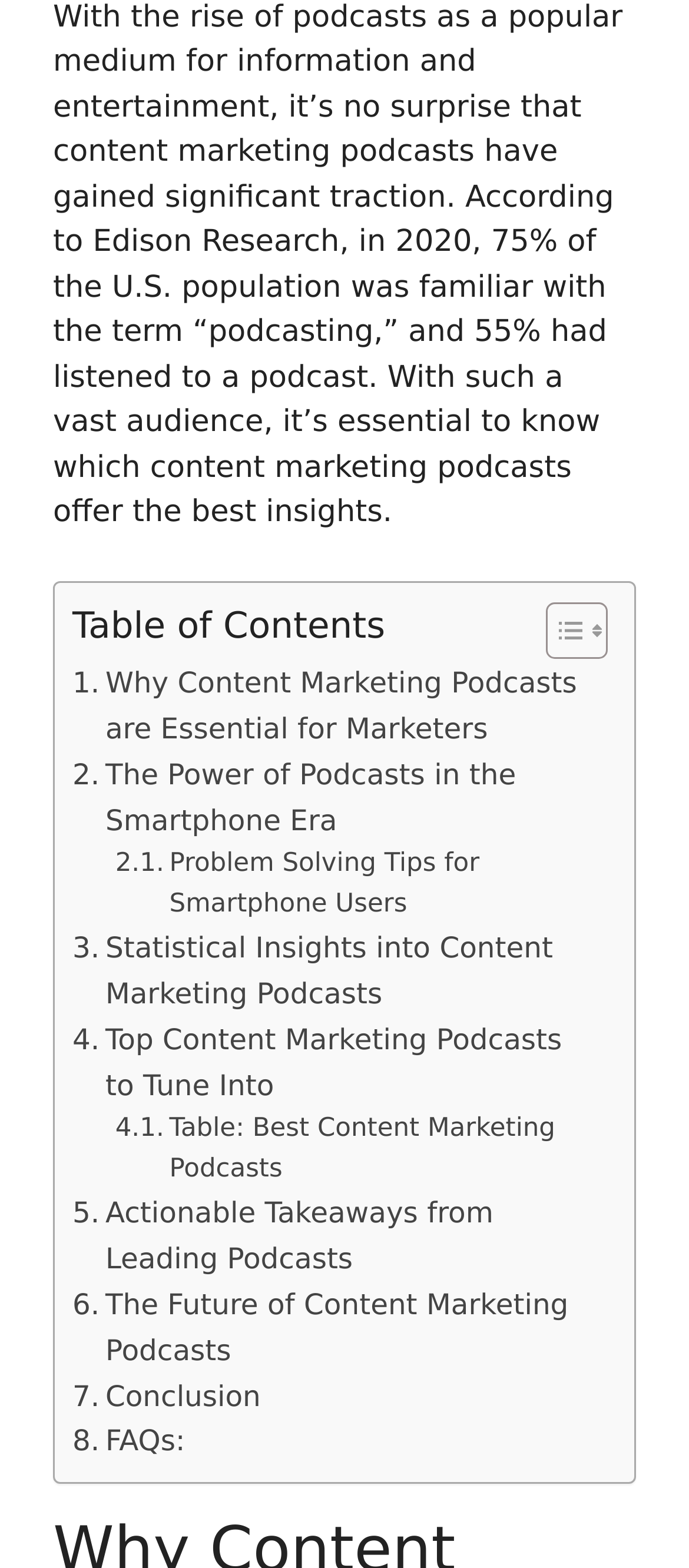Please answer the following question using a single word or phrase: 
How many links are in the table of contents?

11